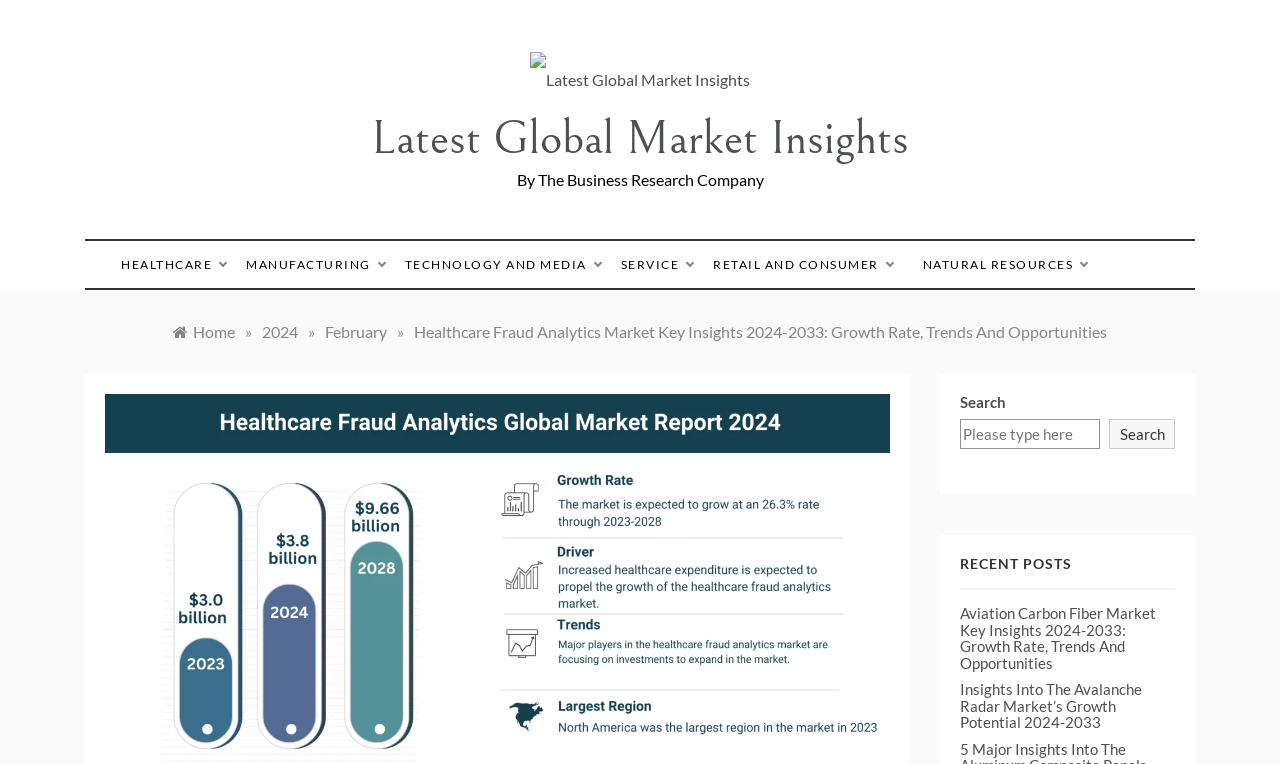Identify the bounding box coordinates for the UI element that matches this description: "parent_node: First name="wpforms[fields][0][first]" placeholder="First"".

None